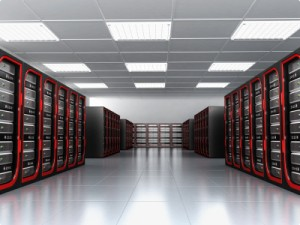Provide your answer in one word or a succinct phrase for the question: 
What is the purpose of the infrastructure depicted?

Cloud computing and storage